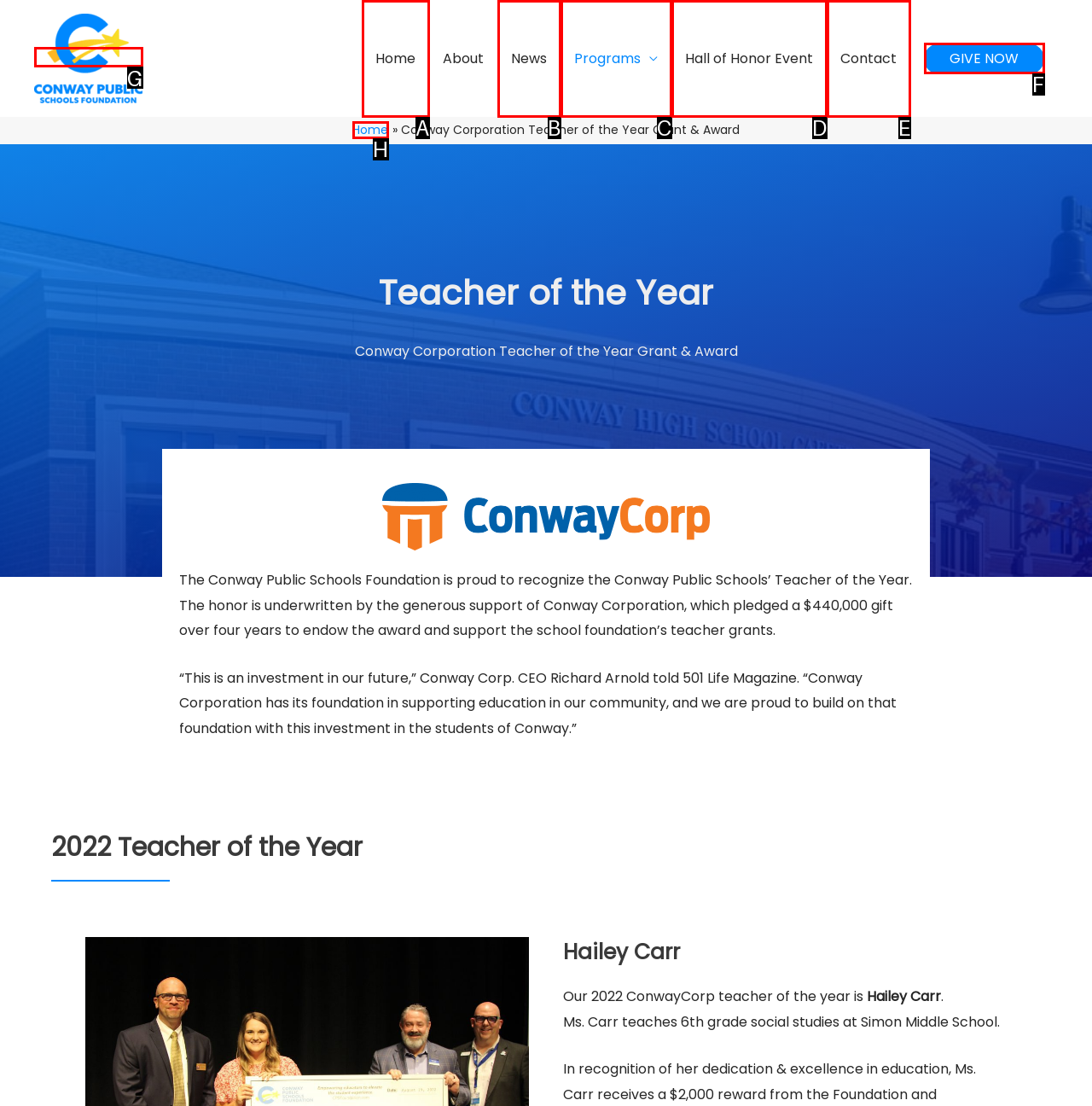Tell me which one HTML element best matches the description: Hall of Honor Event
Answer with the option's letter from the given choices directly.

D